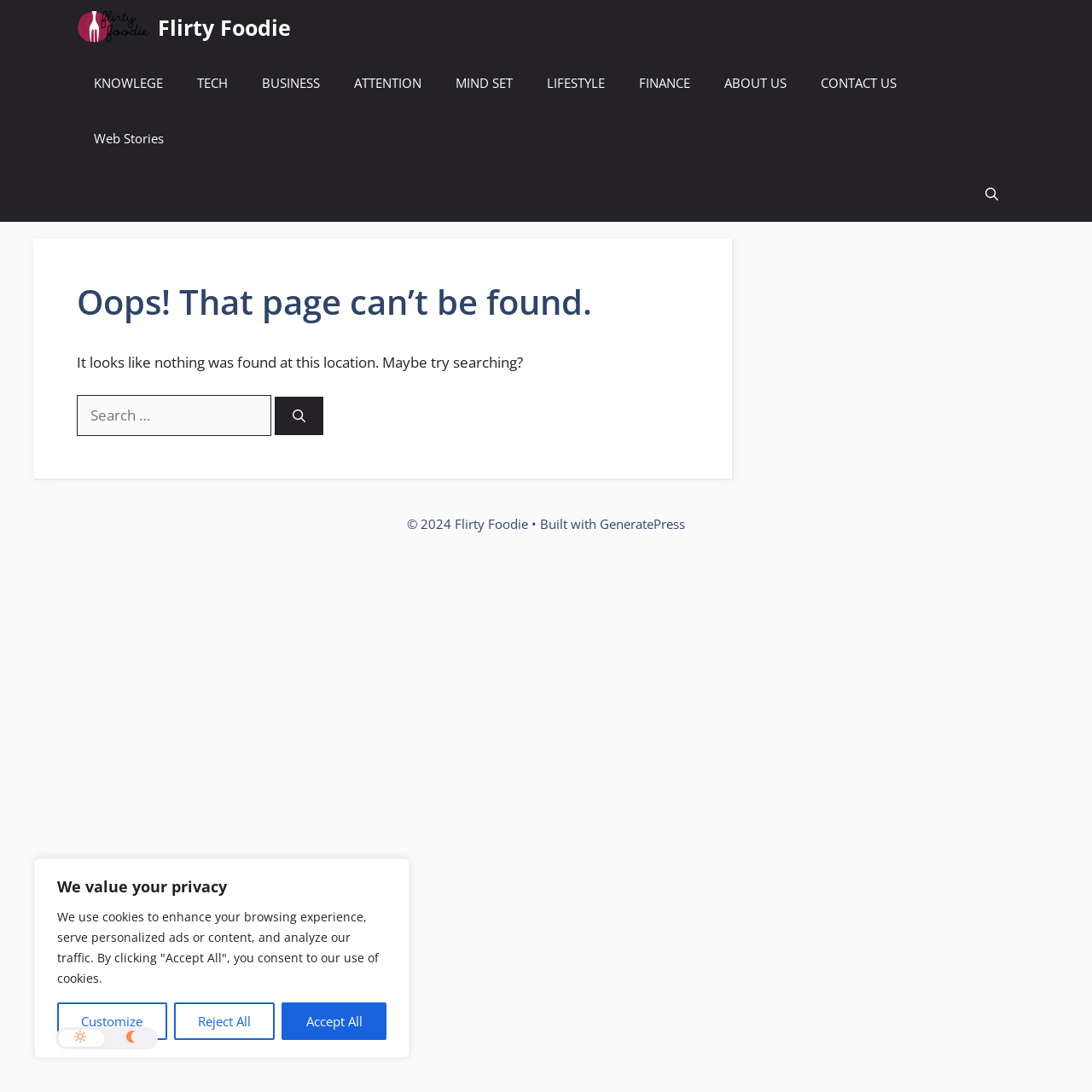Carefully observe the image and respond to the question with a detailed answer:
What is the copyright year of the website?

The static text '© 2024 Flirty Foodie' in the contentinfo section indicates that the copyright year of the website is 2024.